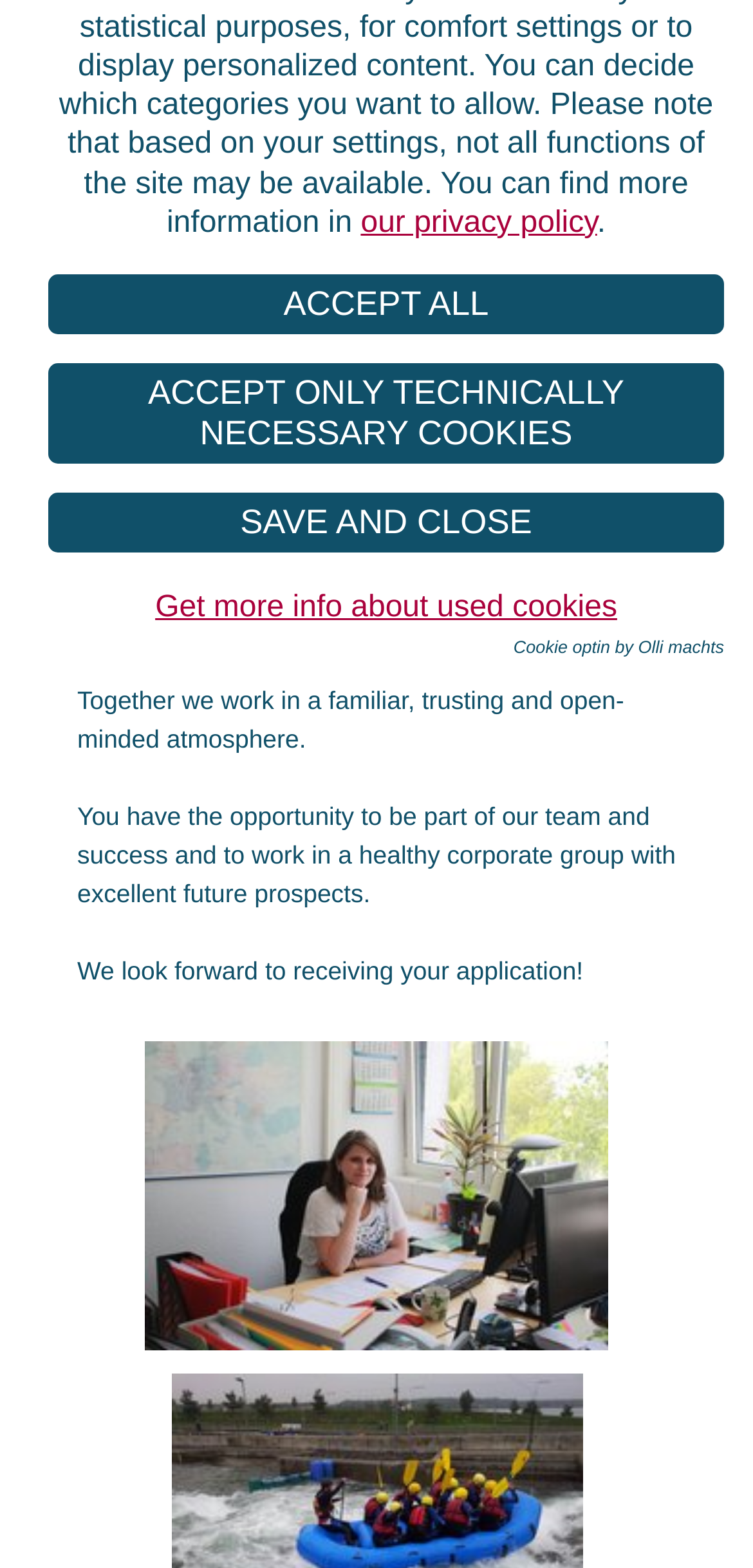Please find the bounding box coordinates (top-left x, top-left y, bottom-right x, bottom-right y) in the screenshot for the UI element described as follows: Cookie optin by Olli machts

[0.682, 0.406, 0.962, 0.419]